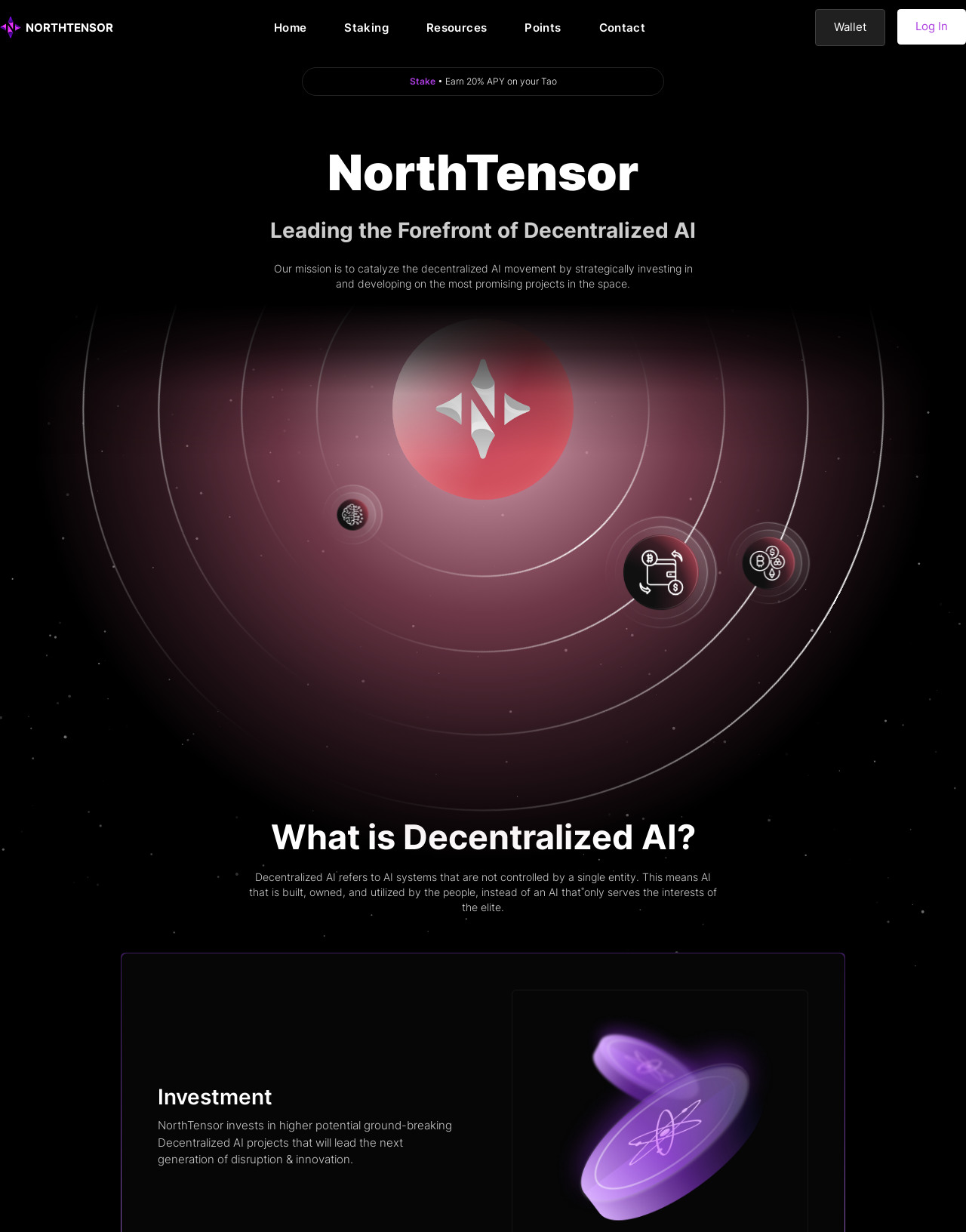Determine the bounding box coordinates of the element that should be clicked to execute the following command: "Go to Home page".

[0.283, 0.018, 0.317, 0.027]